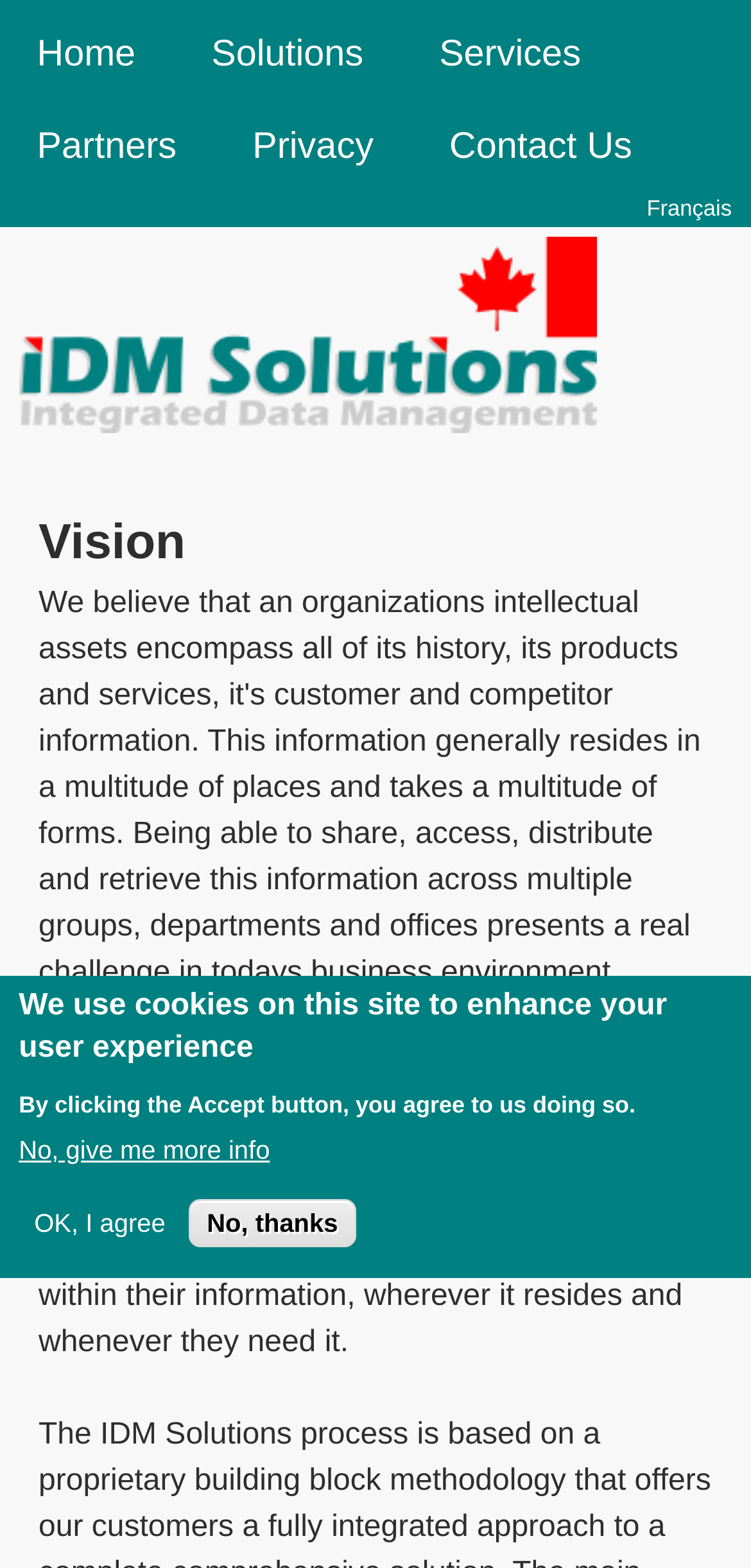Find the bounding box coordinates of the clickable area required to complete the following action: "Switch to French".

[0.861, 0.124, 0.974, 0.145]